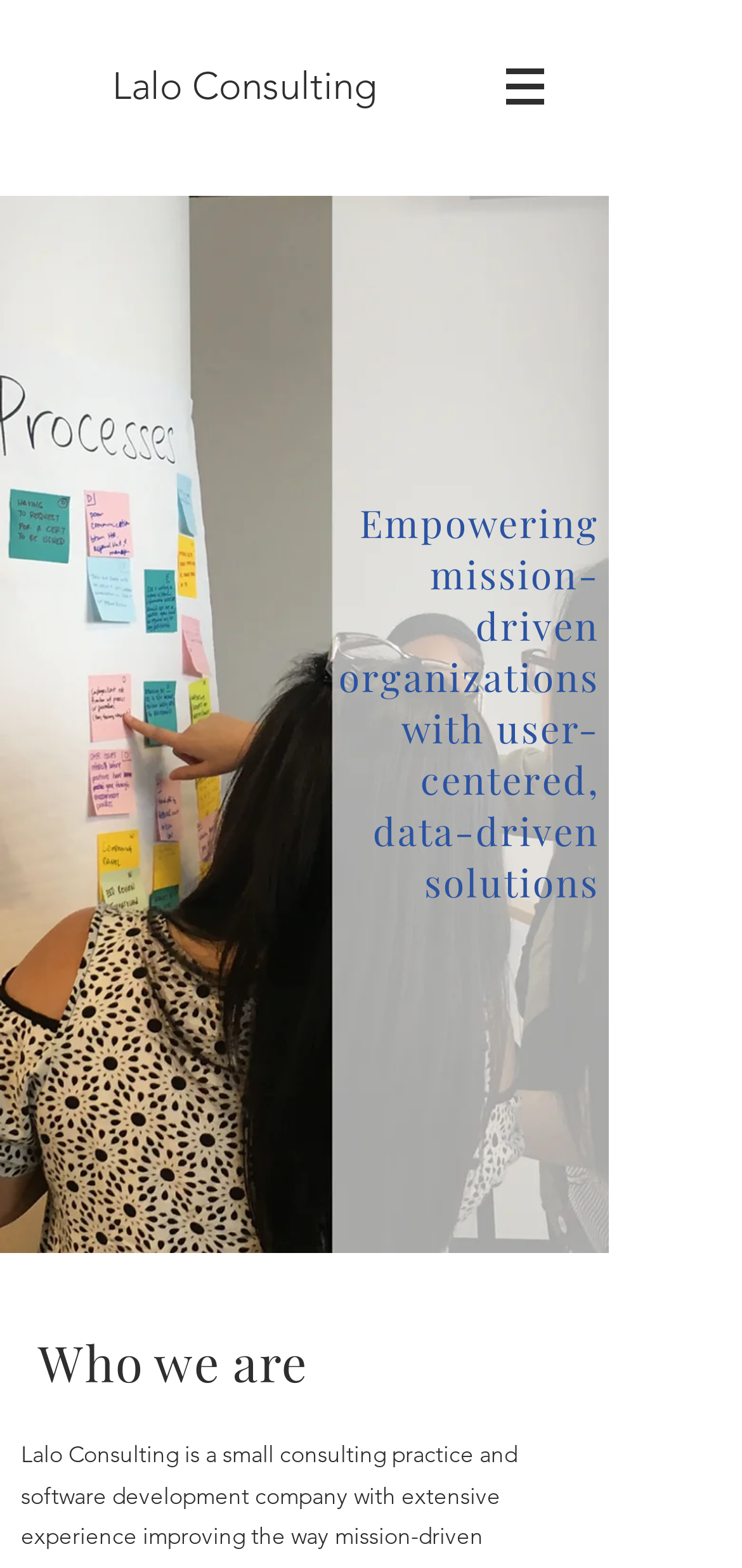What is the purpose of the button with an image?
Based on the visual, give a brief answer using one word or a short phrase.

Has a popup menu